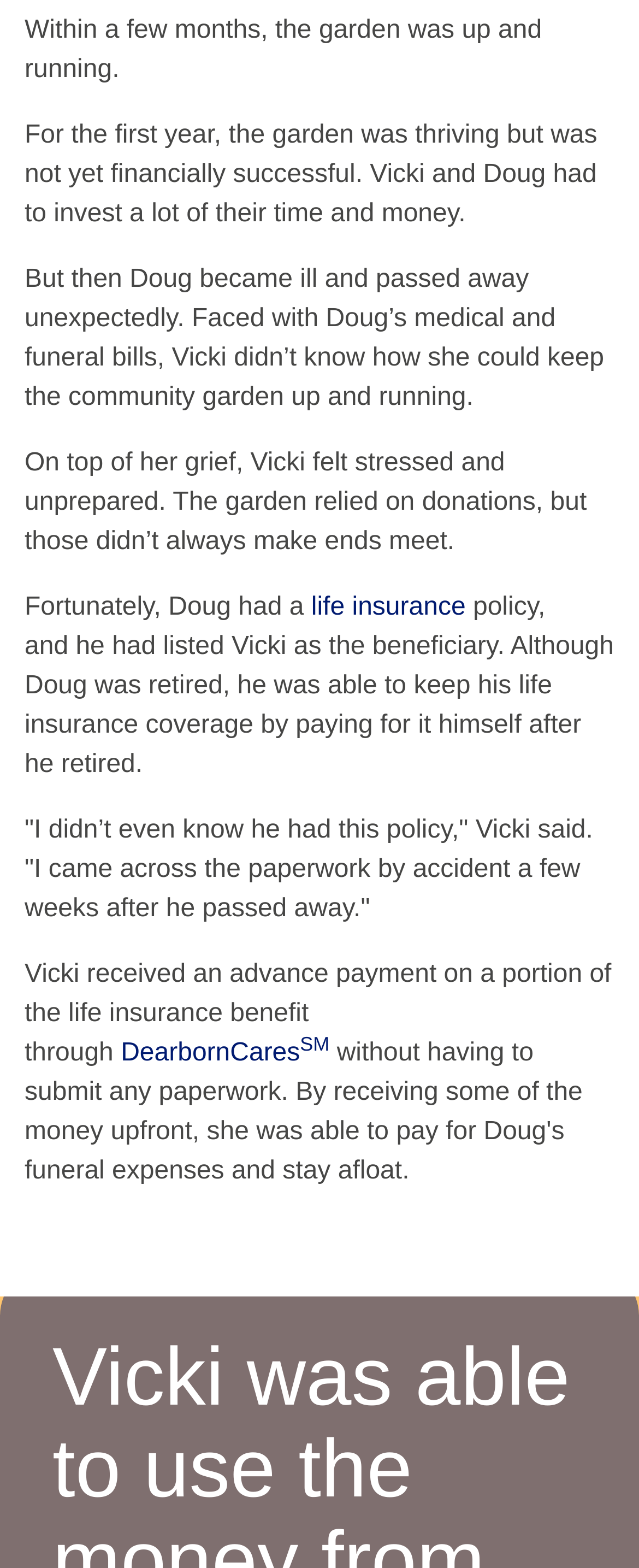Please answer the following question using a single word or phrase: 
What type of insurance did Doug have?

life insurance